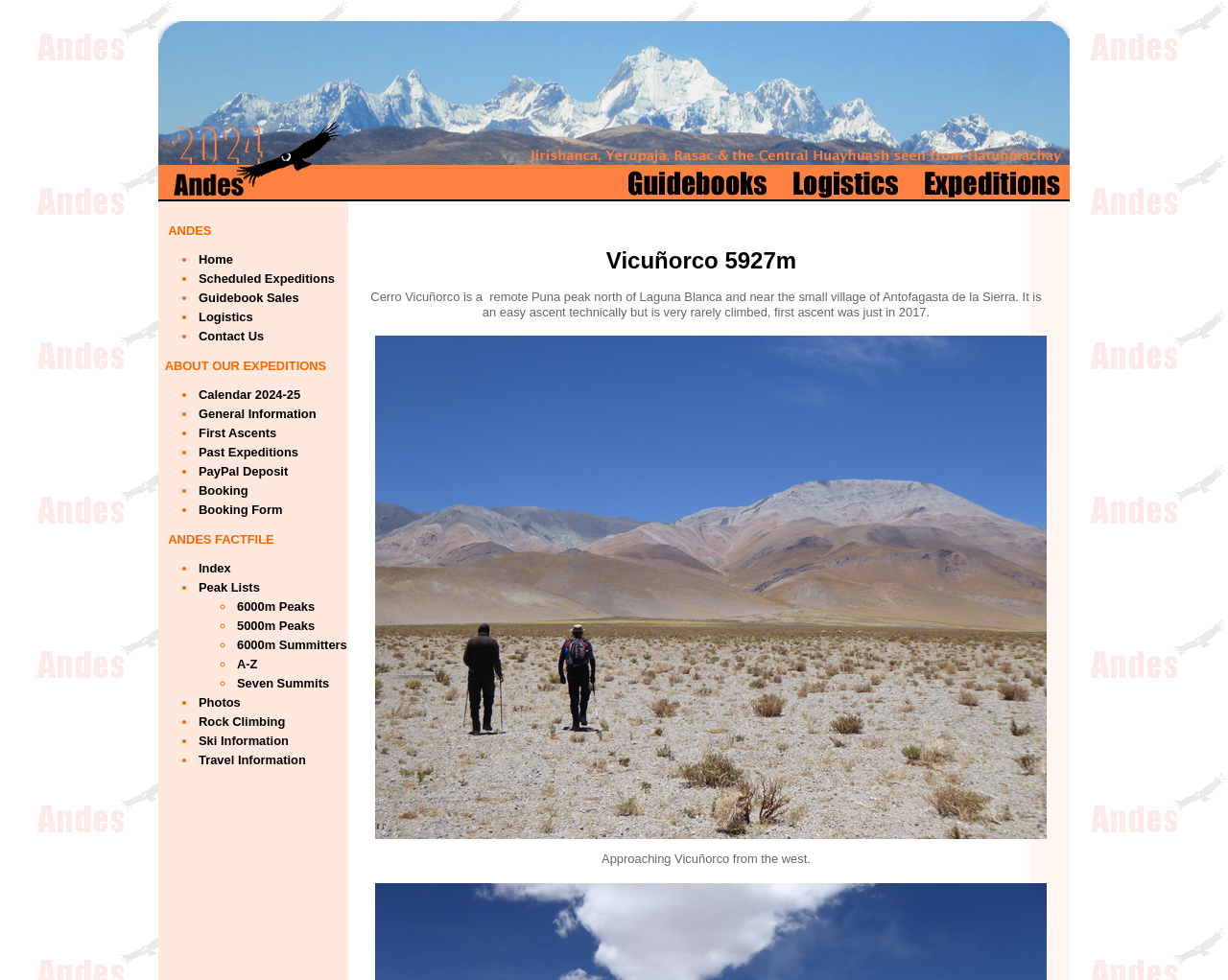Respond to the question below with a single word or phrase: What is the year of the first ascent of Vicuñorco?

2017